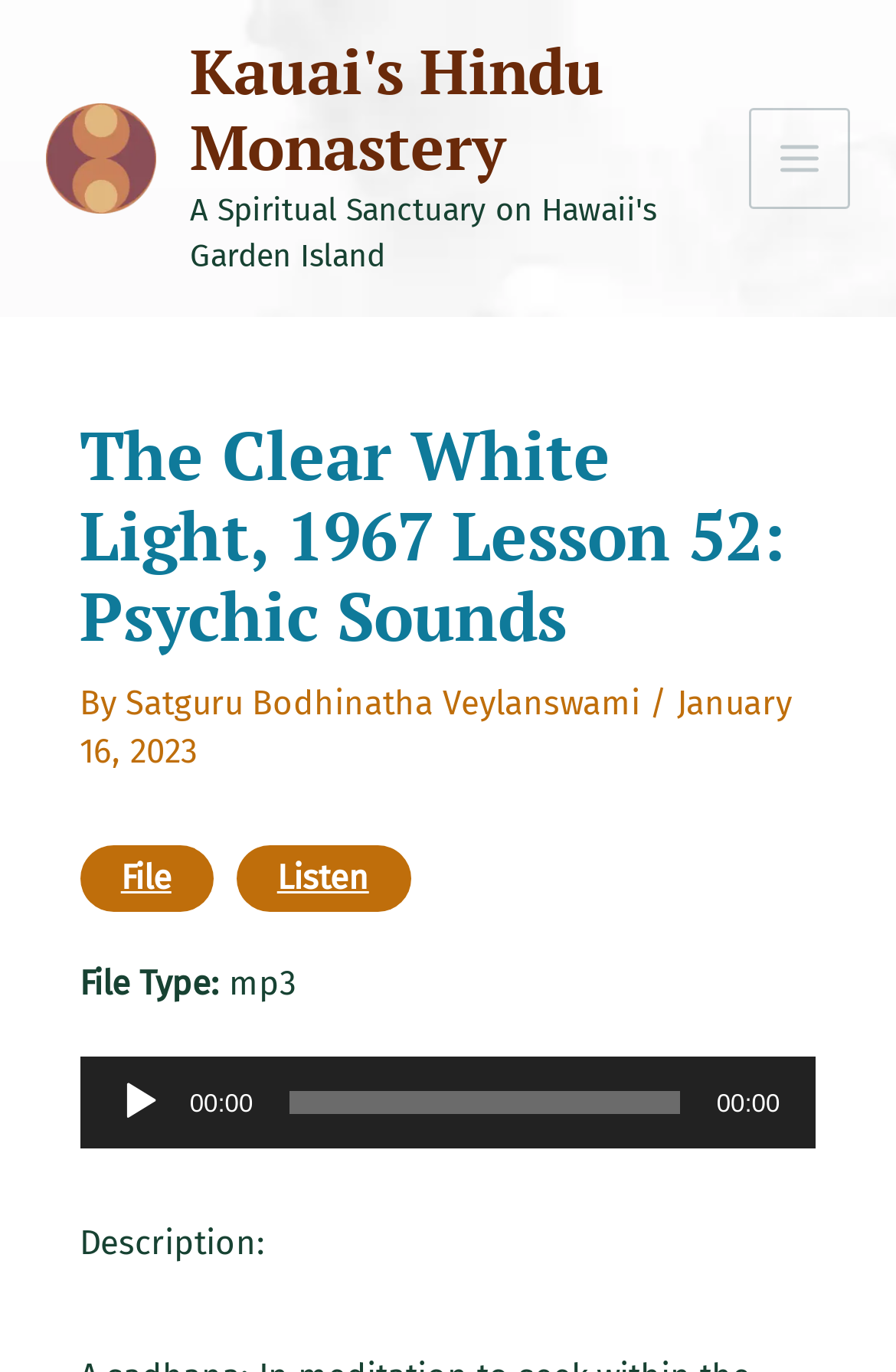Determine the bounding box coordinates for the HTML element mentioned in the following description: "00:00". The coordinates should be a list of four floats ranging from 0 to 1, represented as [left, top, right, bottom].

[0.323, 0.796, 0.759, 0.812]